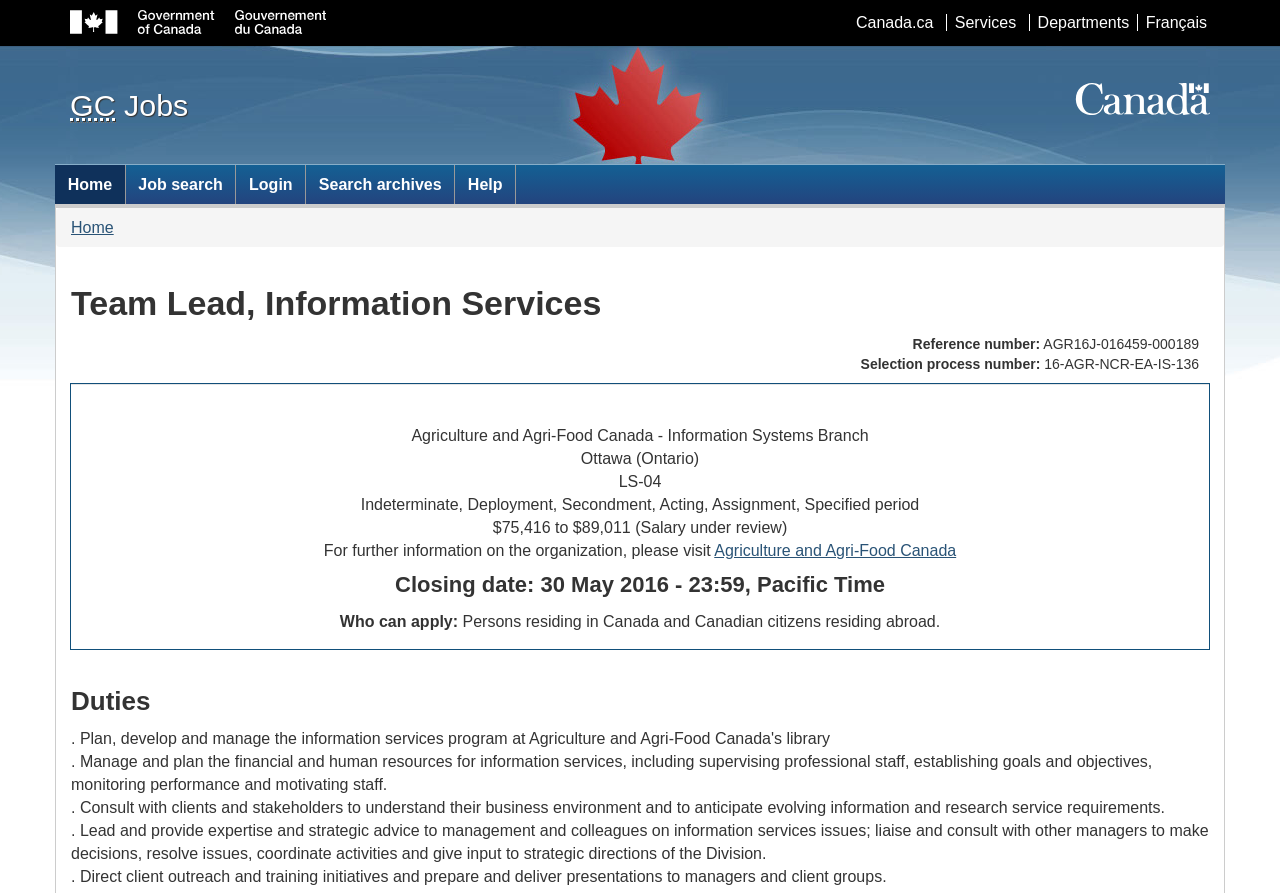Please answer the following query using a single word or phrase: 
What is the salary range?

$75,416 to $89,011